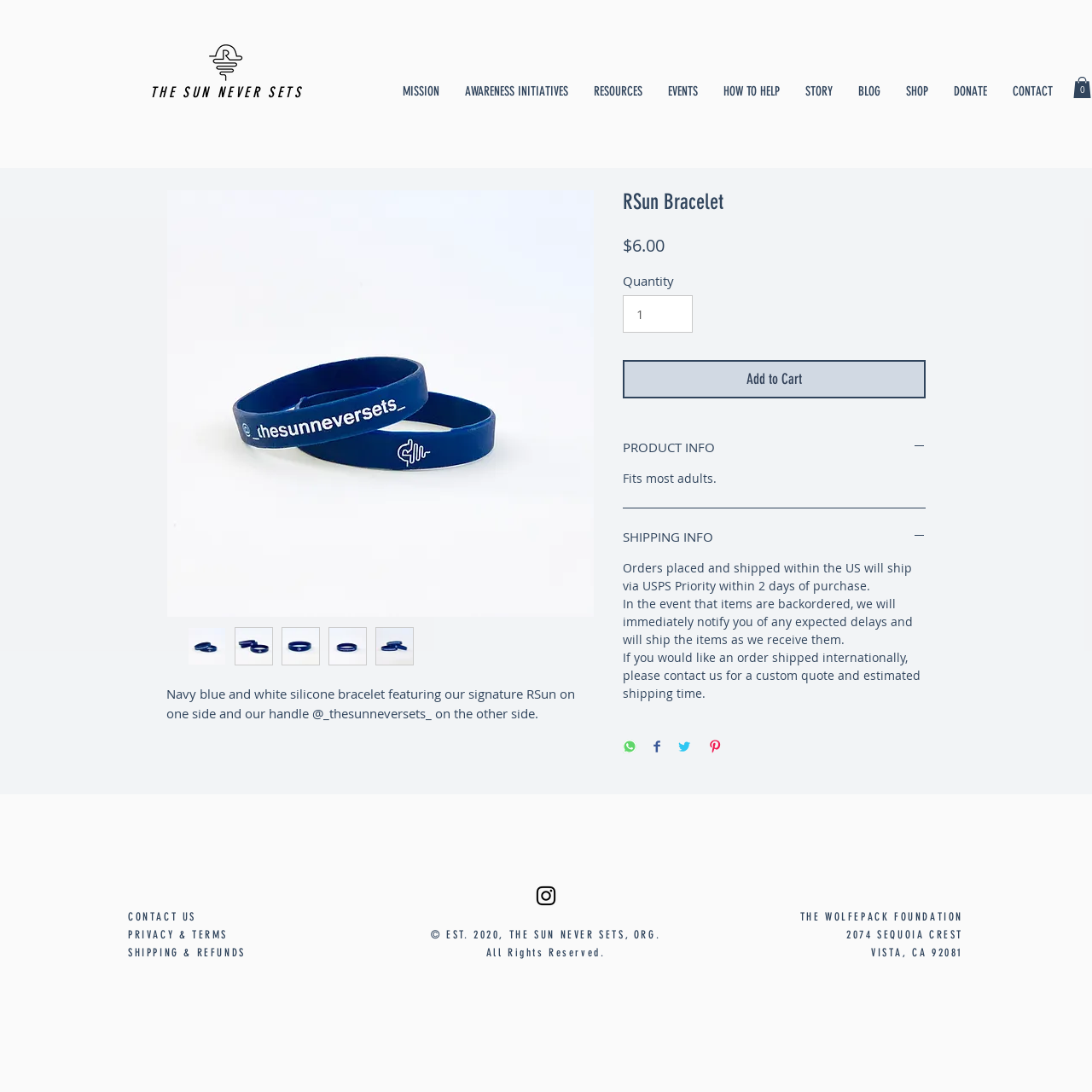Please find and report the bounding box coordinates of the element to click in order to perform the following action: "View the 'RSun Bracelet' image". The coordinates should be expressed as four float numbers between 0 and 1, in the format [left, top, right, bottom].

[0.153, 0.174, 0.544, 0.565]